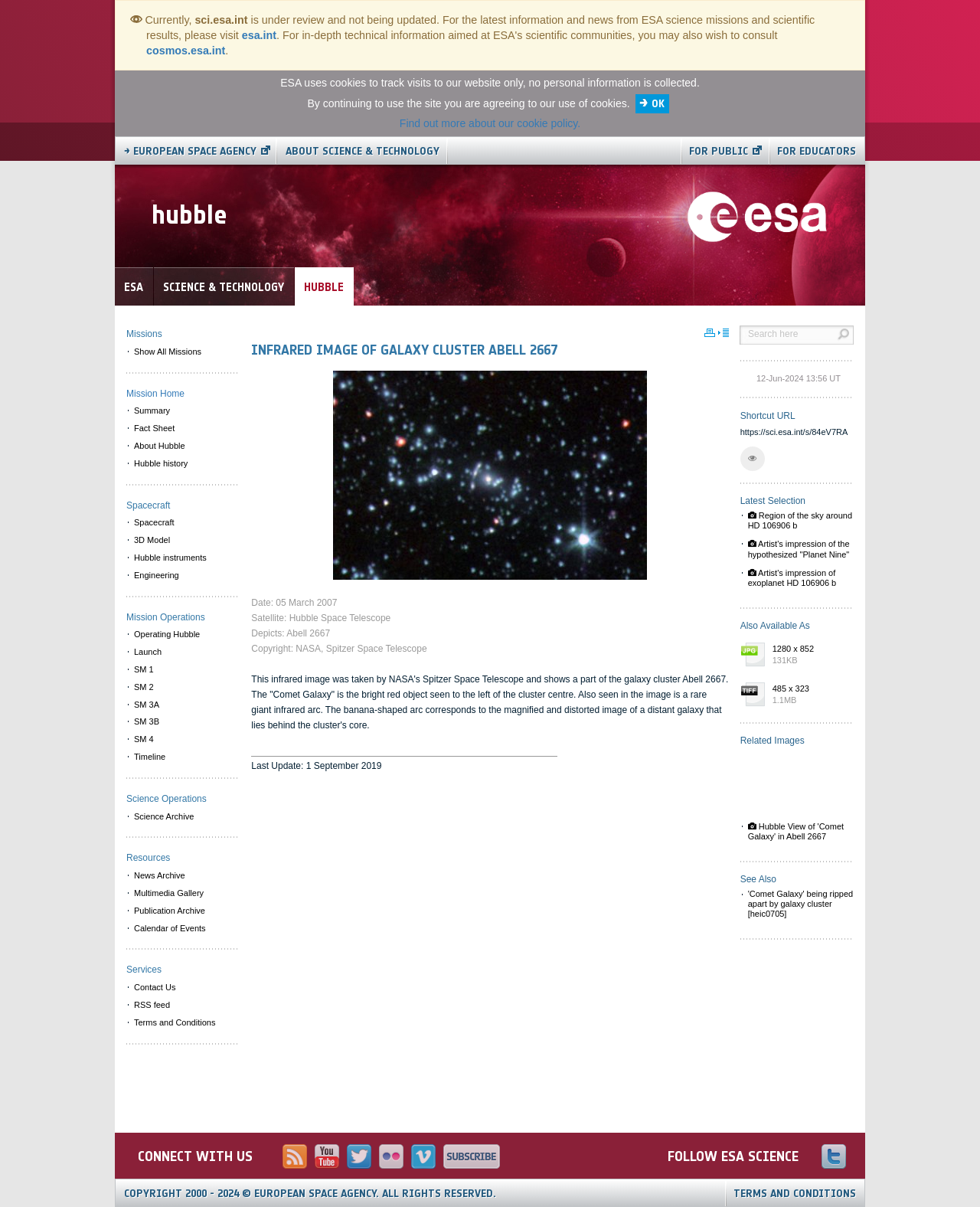Utilize the details in the image to give a detailed response to the question: What is the name of the galaxy cluster shown in the image?

I found this information by reading the text description of the image, which mentions that the image shows a part of the galaxy cluster Abell 2667.